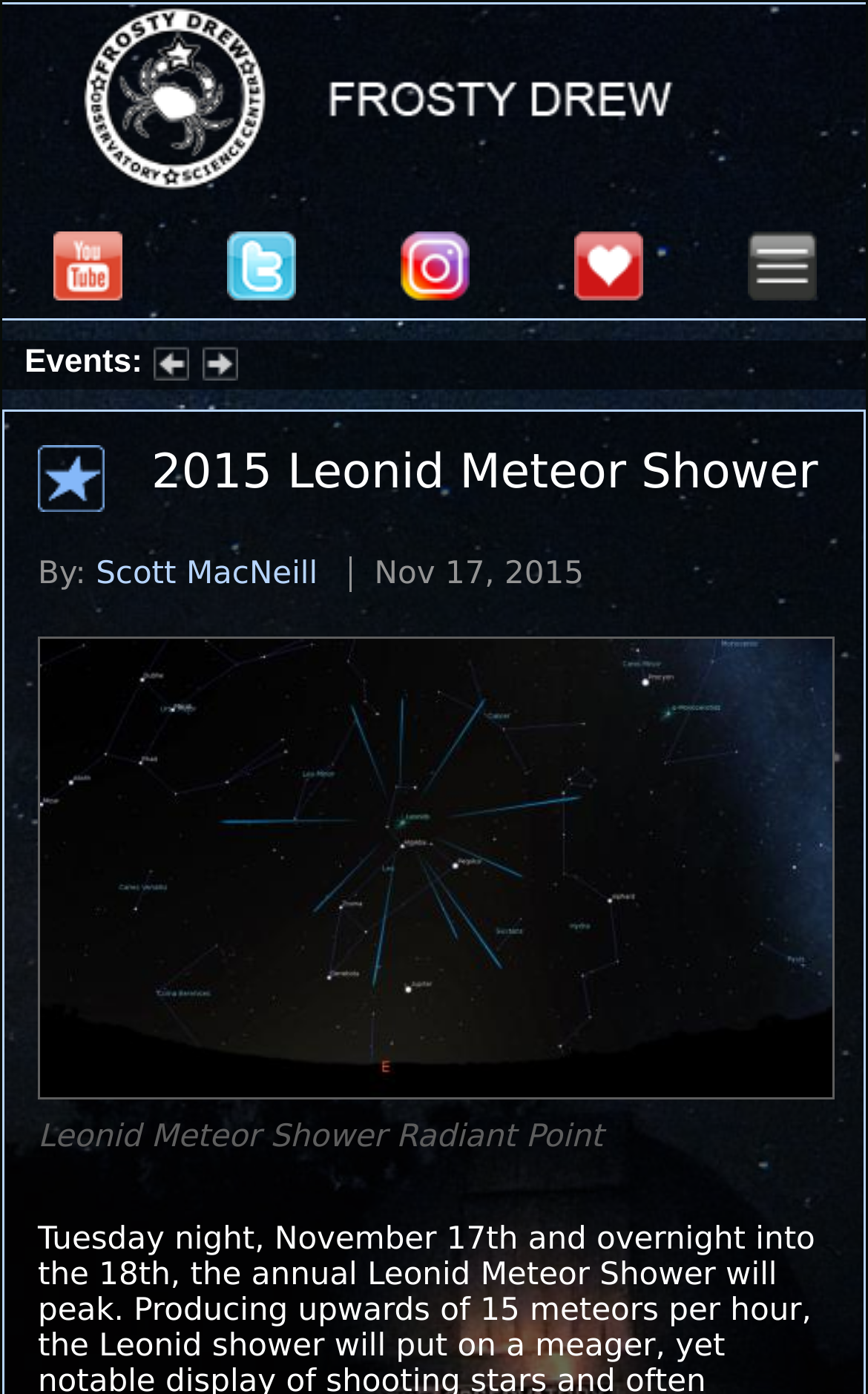Identify the bounding box coordinates of the area you need to click to perform the following instruction: "View the previous event".

[0.177, 0.254, 0.218, 0.279]